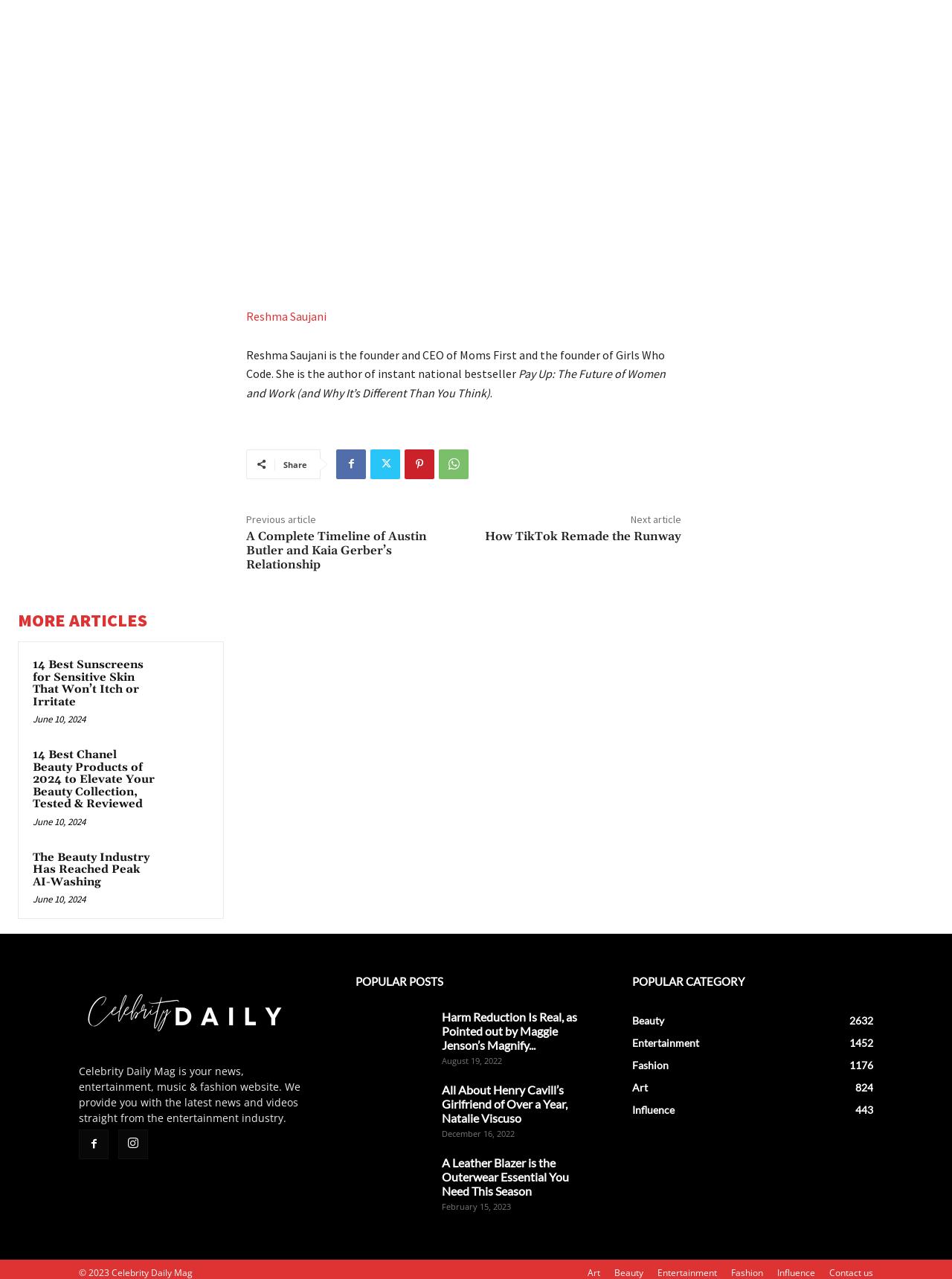Using the description: "How TikTok Remade the Runway", determine the UI element's bounding box coordinates. Ensure the coordinates are in the format of four float numbers between 0 and 1, i.e., [left, top, right, bottom].

[0.509, 0.413, 0.716, 0.425]